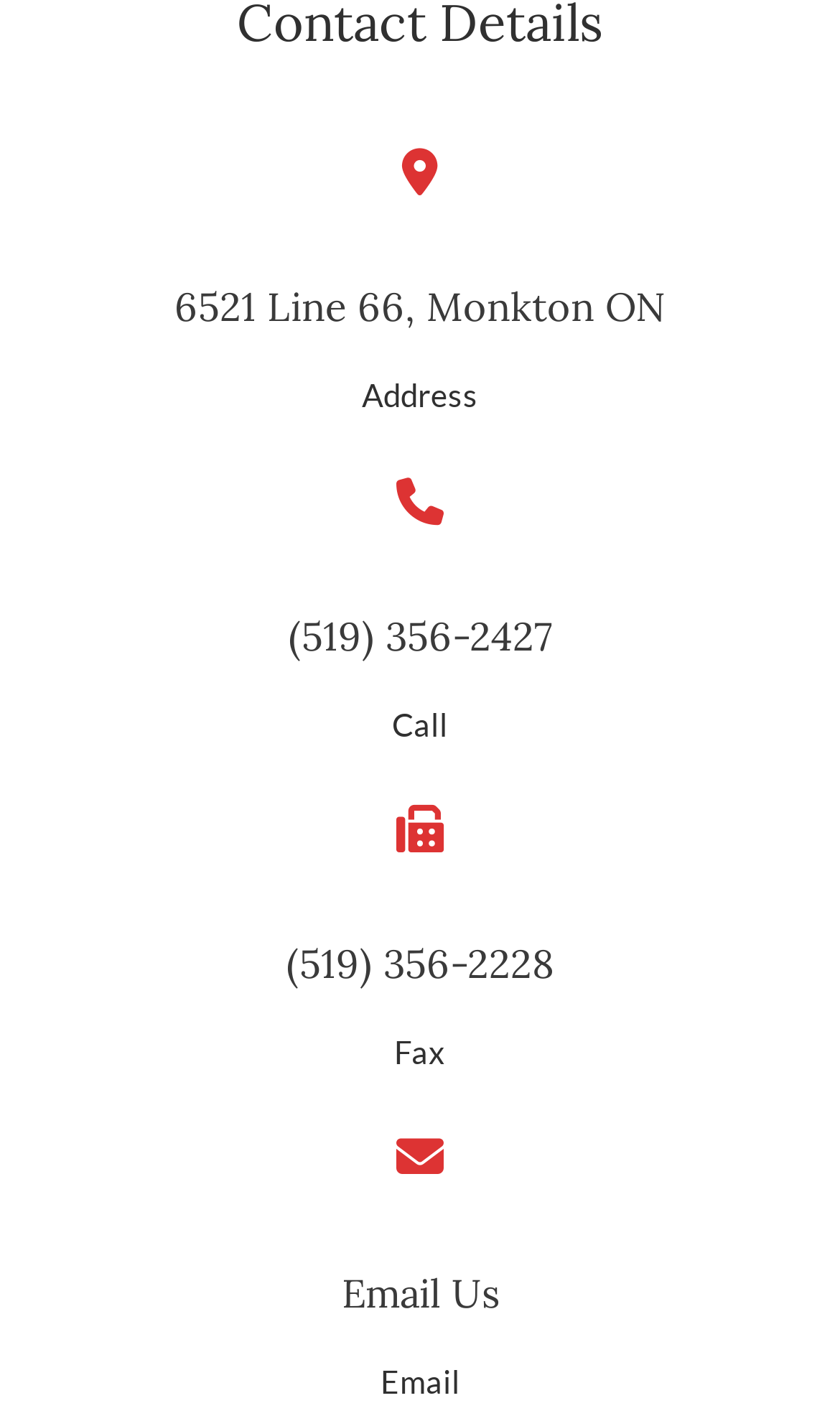What is the email address?
Use the image to give a comprehensive and detailed response to the question.

I found the email address by looking at the heading element with the text 'Email Us' which is located at the bottom of the webpage. It is also a link element, indicating that it can be clicked to send an email.